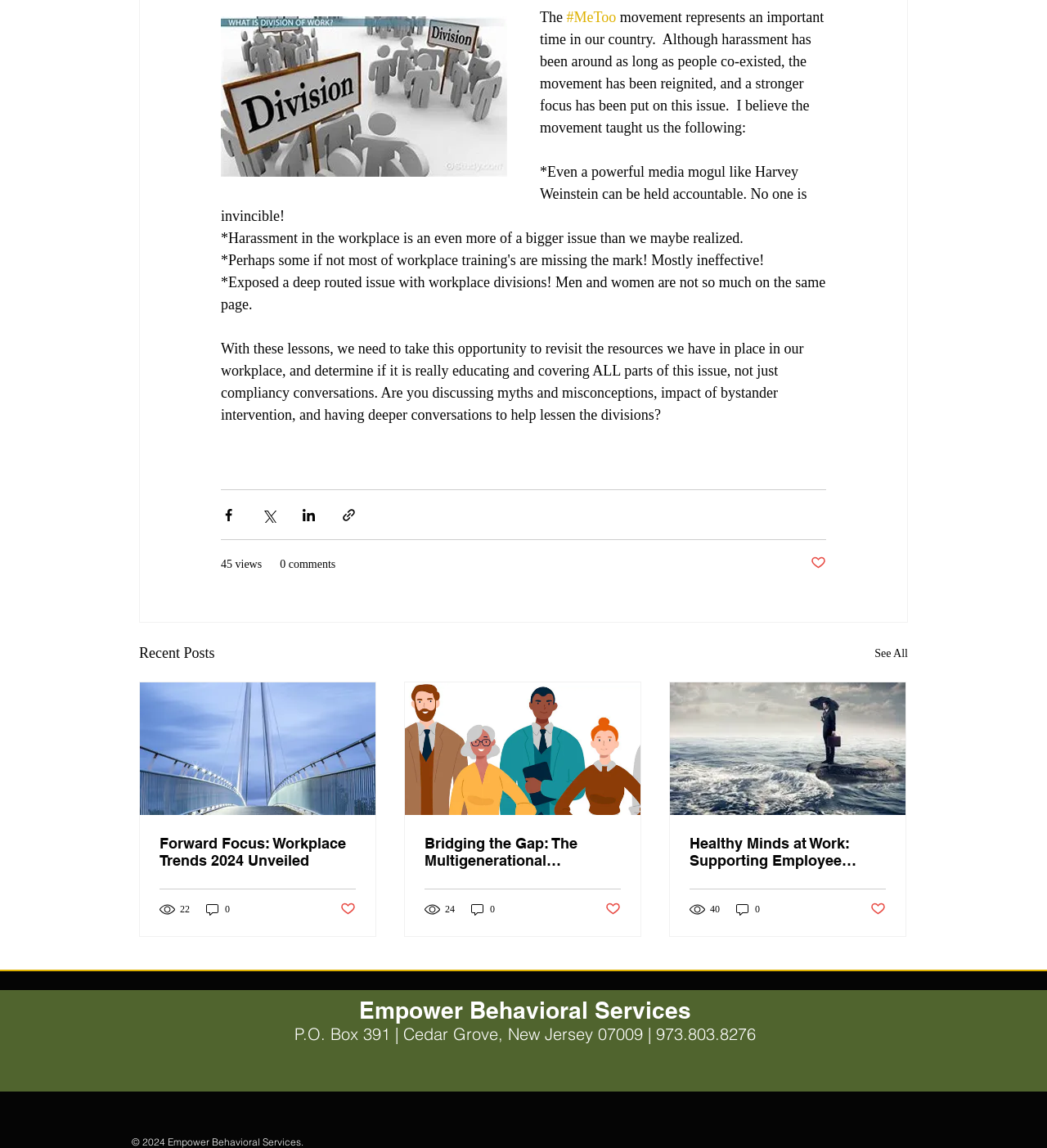Identify the bounding box of the UI component described as: "24".

[0.405, 0.785, 0.436, 0.799]